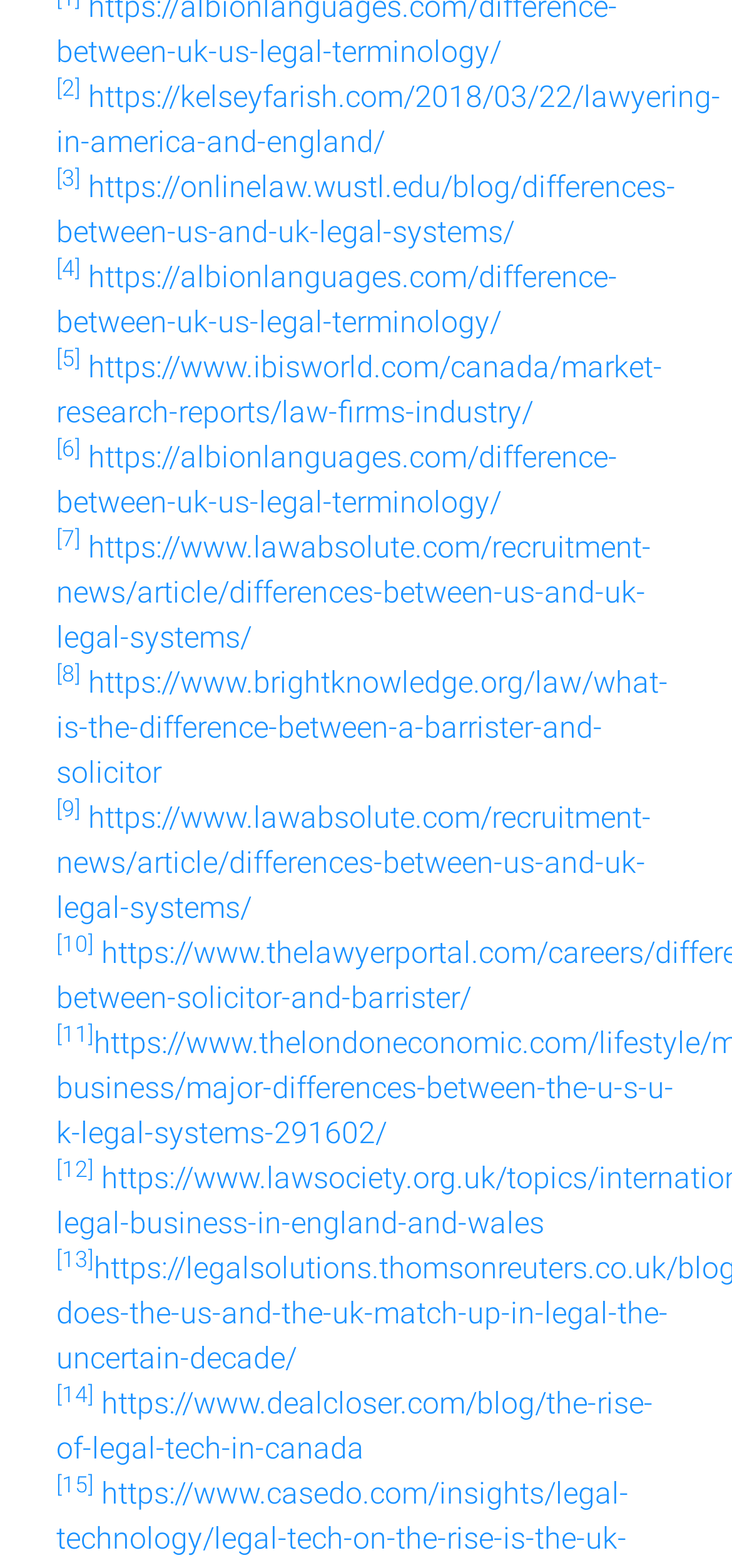Please locate the bounding box coordinates for the element that should be clicked to achieve the following instruction: "click the first link". Ensure the coordinates are given as four float numbers between 0 and 1, i.e., [left, top, right, bottom].

[0.077, 0.05, 0.11, 0.073]